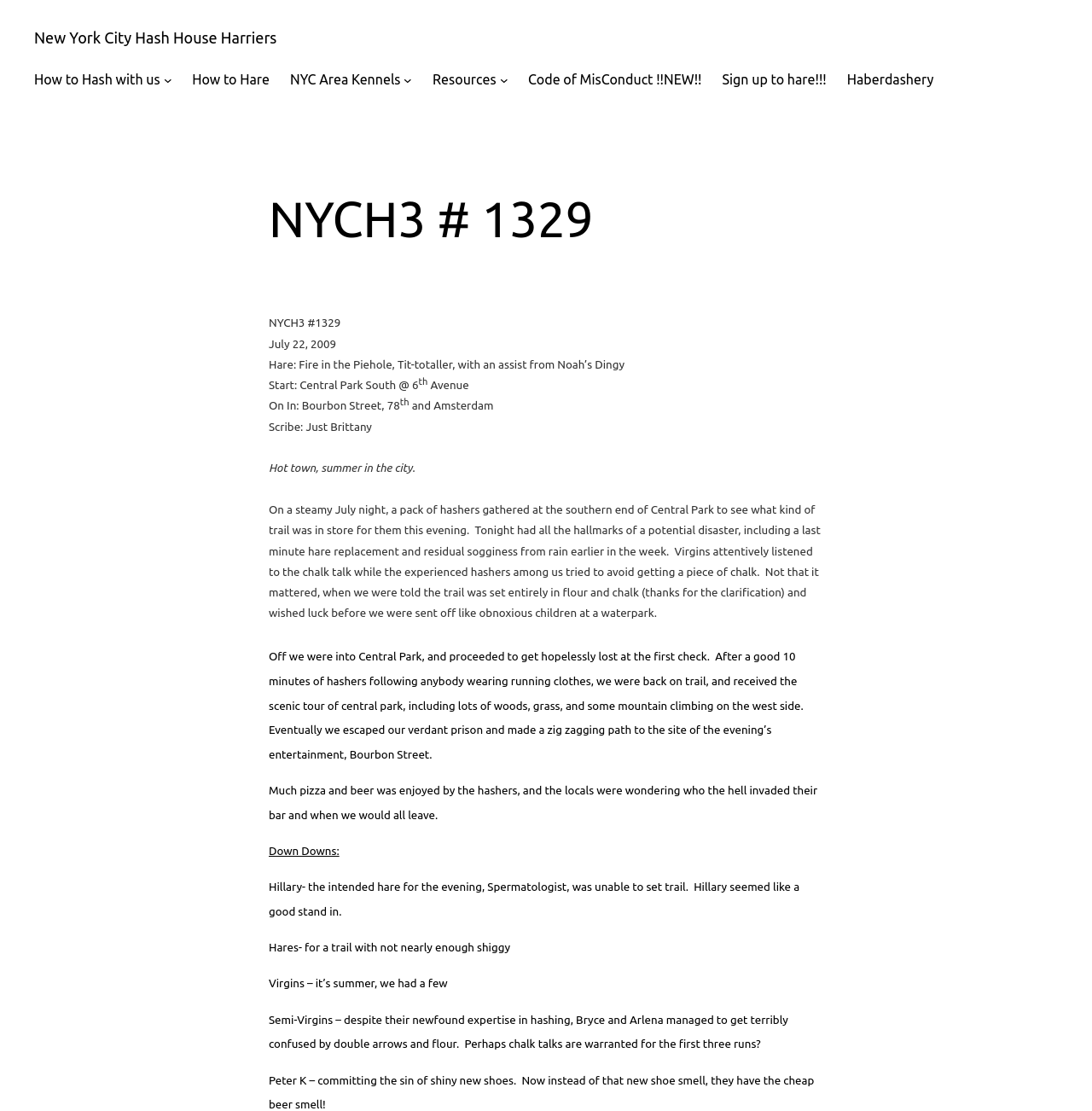What is the name of the hash house harriers group? Based on the image, give a response in one word or a short phrase.

NYCH3